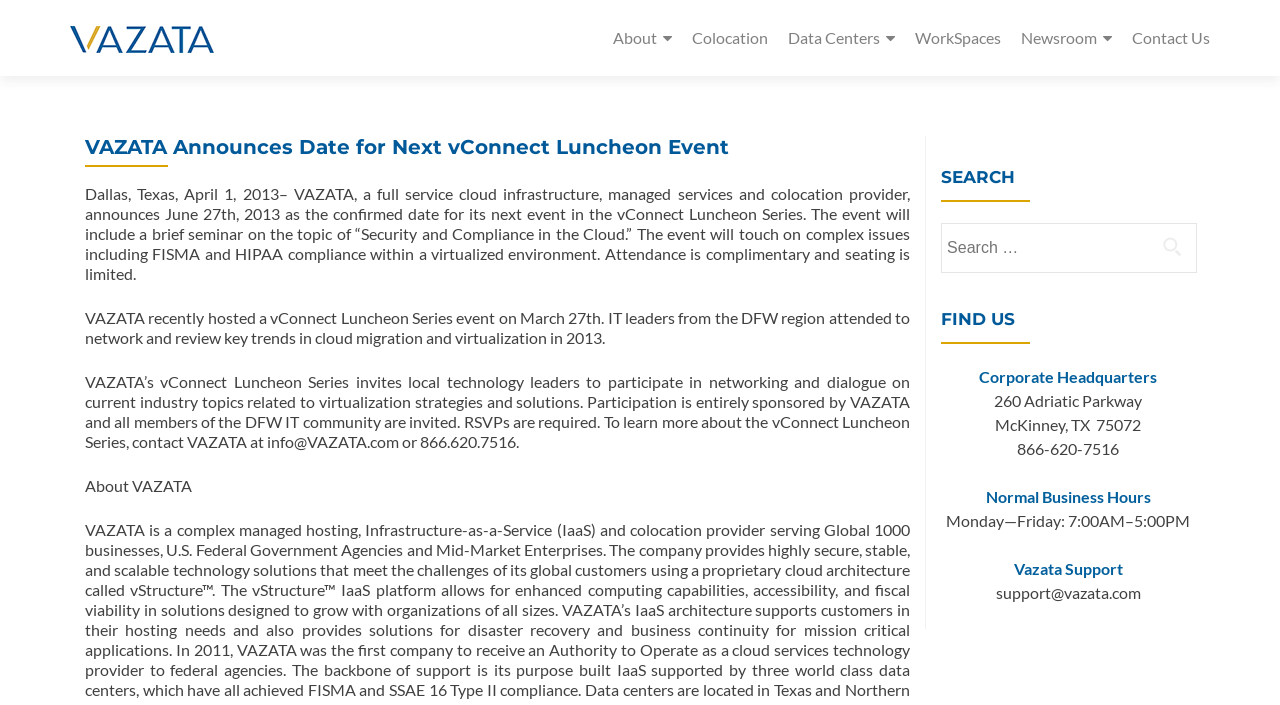Determine the bounding box for the UI element that matches this description: "alt="VAZATA"".

[0.055, 0.04, 0.167, 0.067]